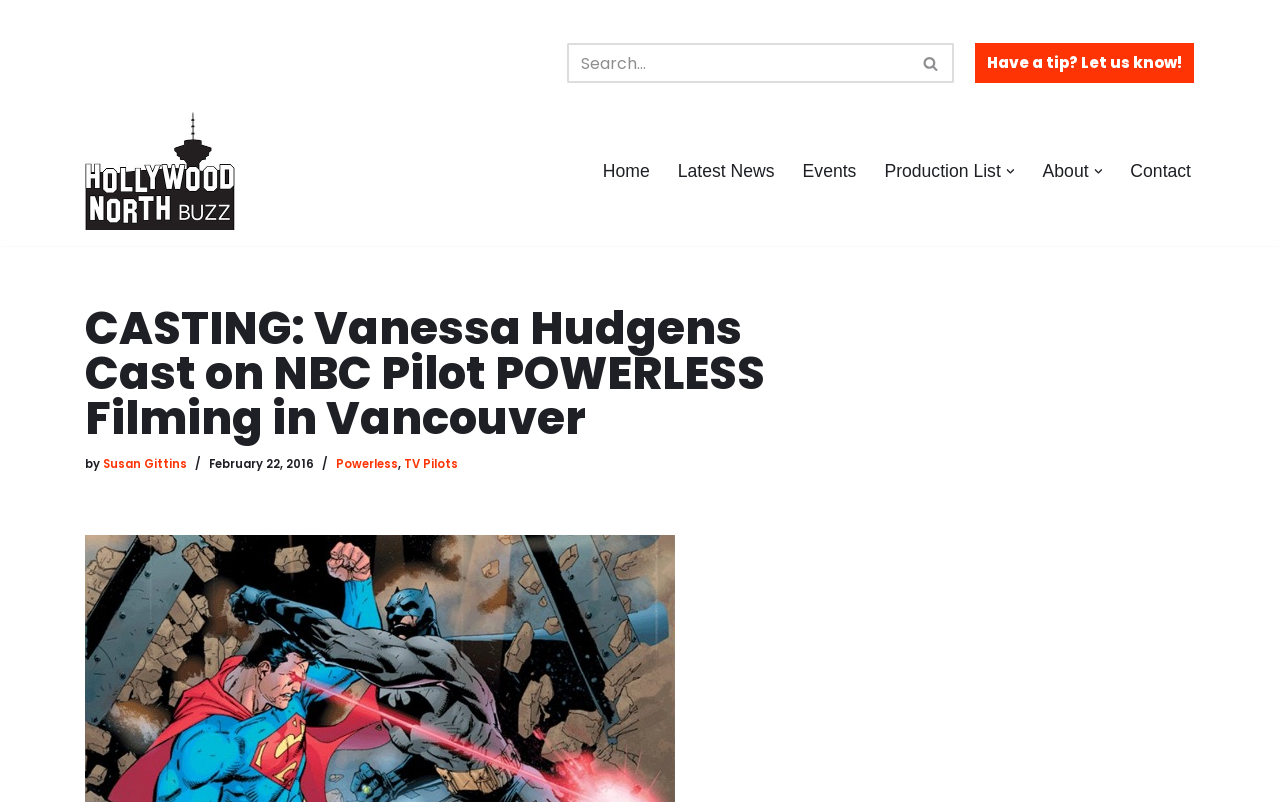Pinpoint the bounding box coordinates of the clickable area necessary to execute the following instruction: "Go to Home page". The coordinates should be given as four float numbers between 0 and 1, namely [left, top, right, bottom].

[0.471, 0.195, 0.508, 0.231]